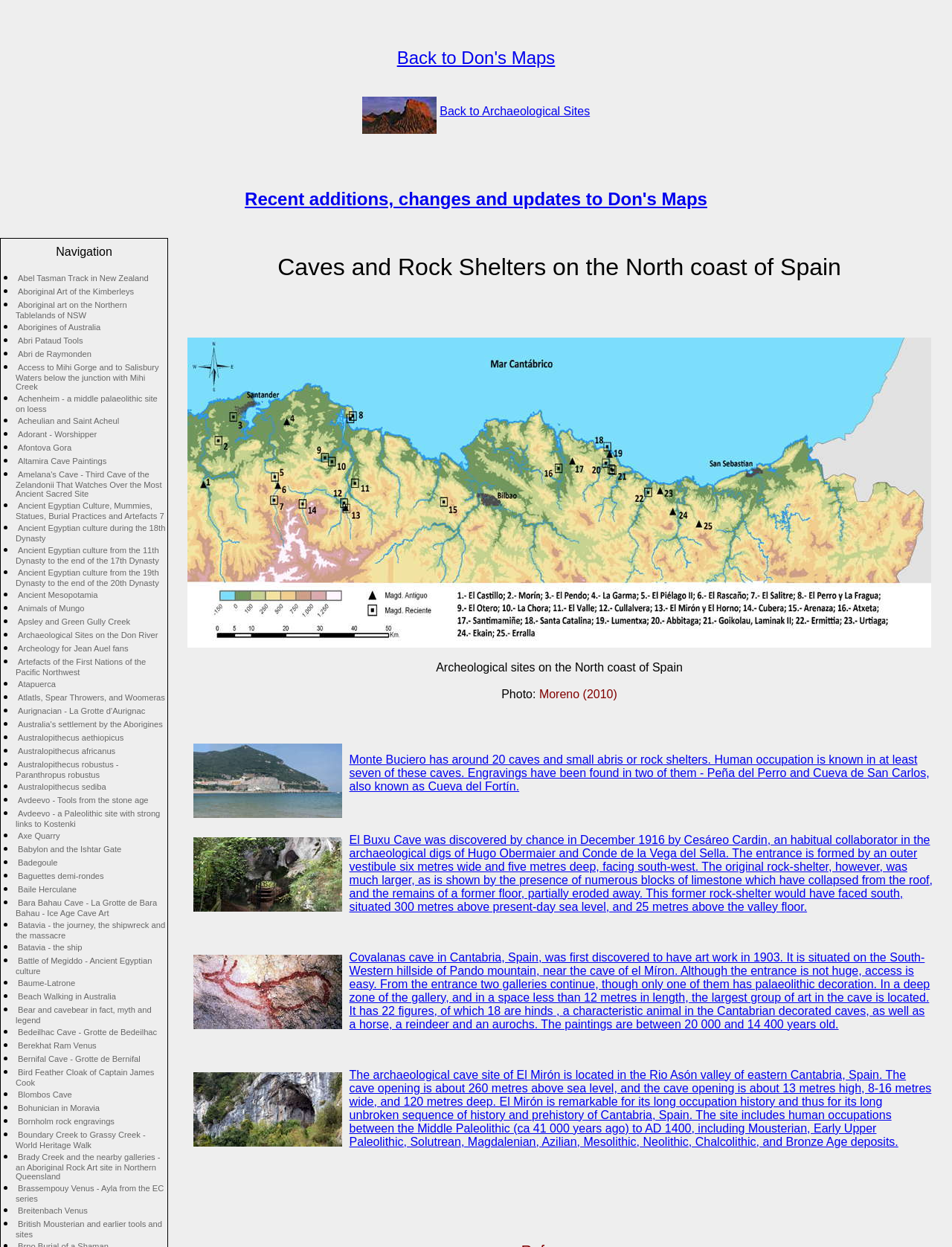Could you provide the bounding box coordinates for the portion of the screen to click to complete this instruction: "Search for something"?

None